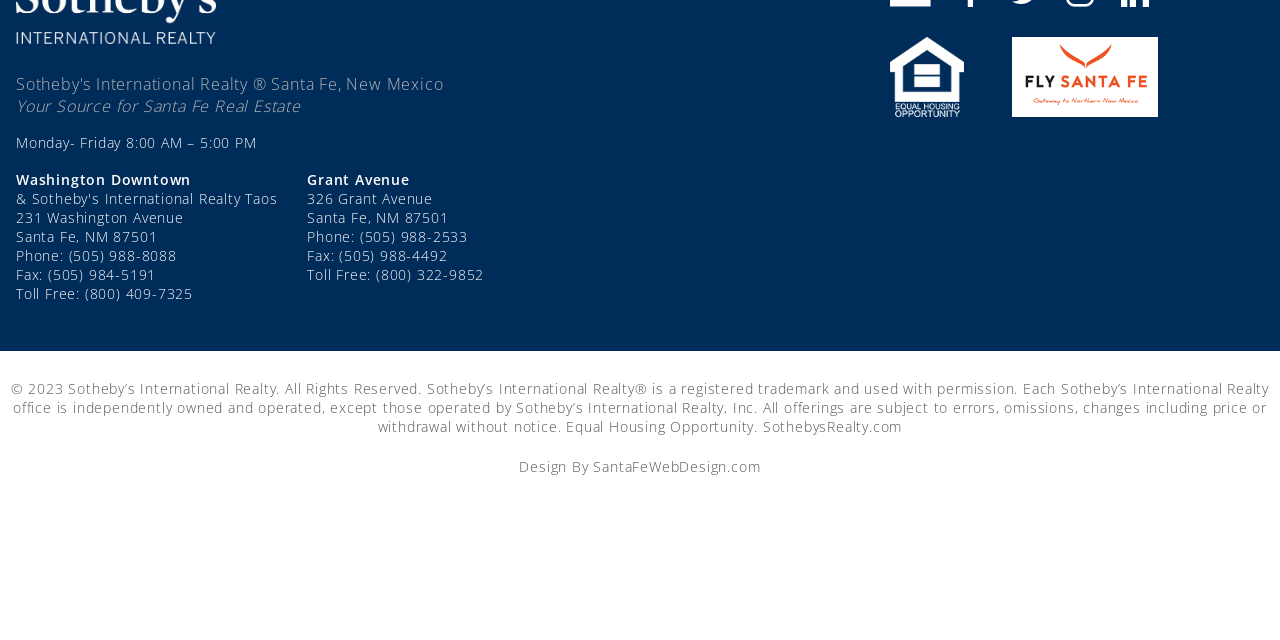Locate the bounding box of the UI element based on this description: "(505) 988-8088". Provide four float numbers between 0 and 1 as [left, top, right, bottom].

[0.054, 0.384, 0.138, 0.413]